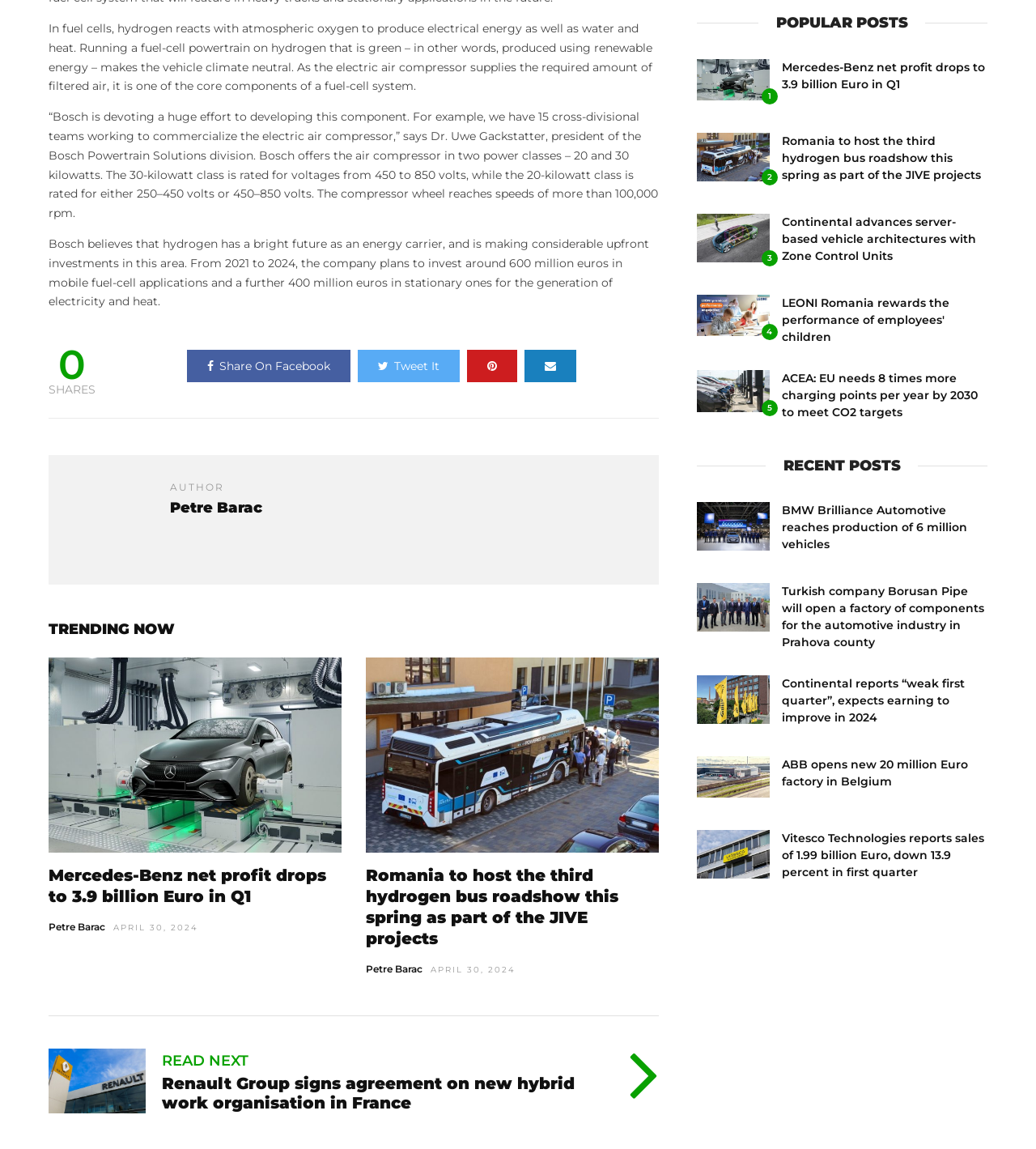Please locate the bounding box coordinates for the element that should be clicked to achieve the following instruction: "Share on Facebook". Ensure the coordinates are given as four float numbers between 0 and 1, i.e., [left, top, right, bottom].

[0.18, 0.305, 0.338, 0.333]